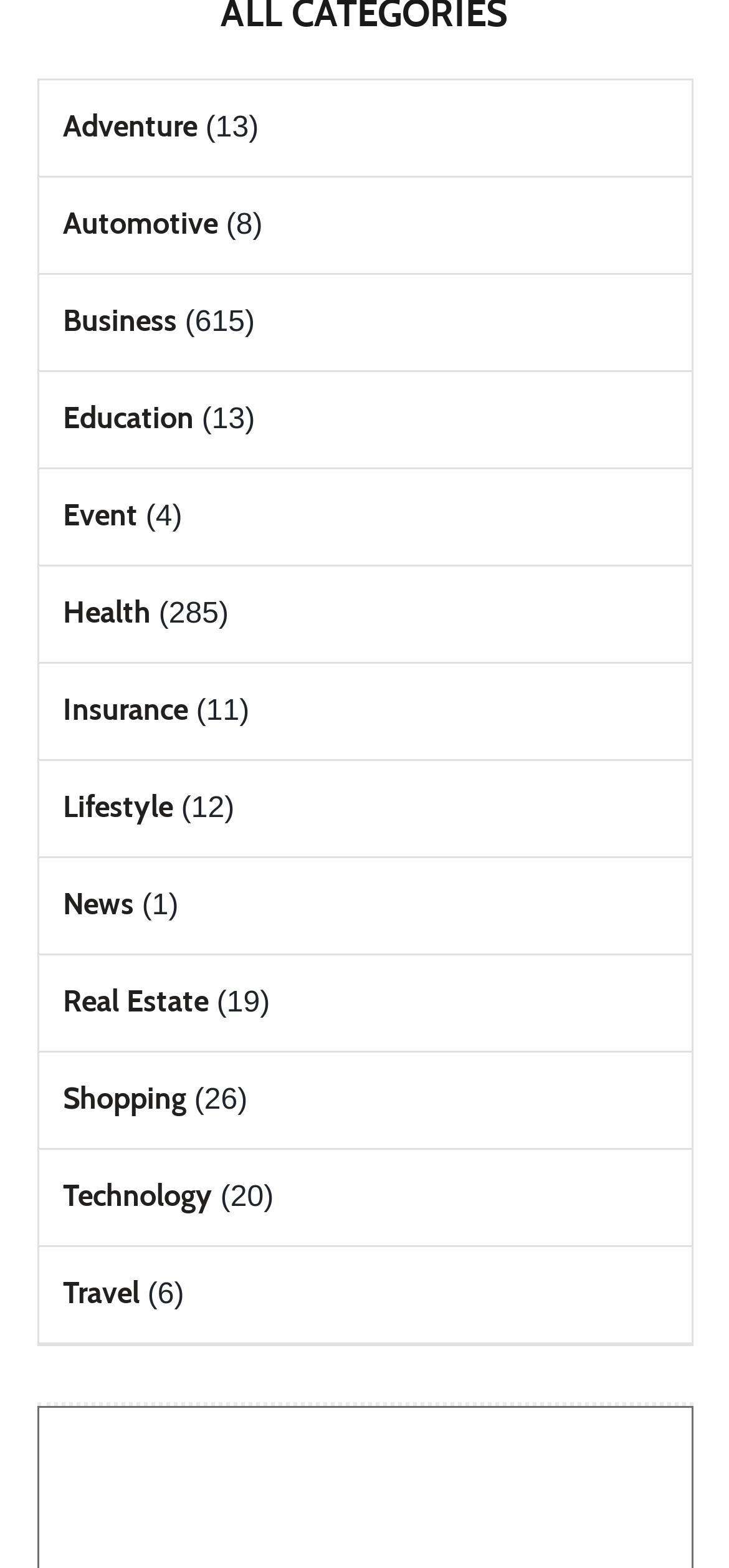Please locate the clickable area by providing the bounding box coordinates to follow this instruction: "Click on Adventure".

[0.086, 0.069, 0.271, 0.091]